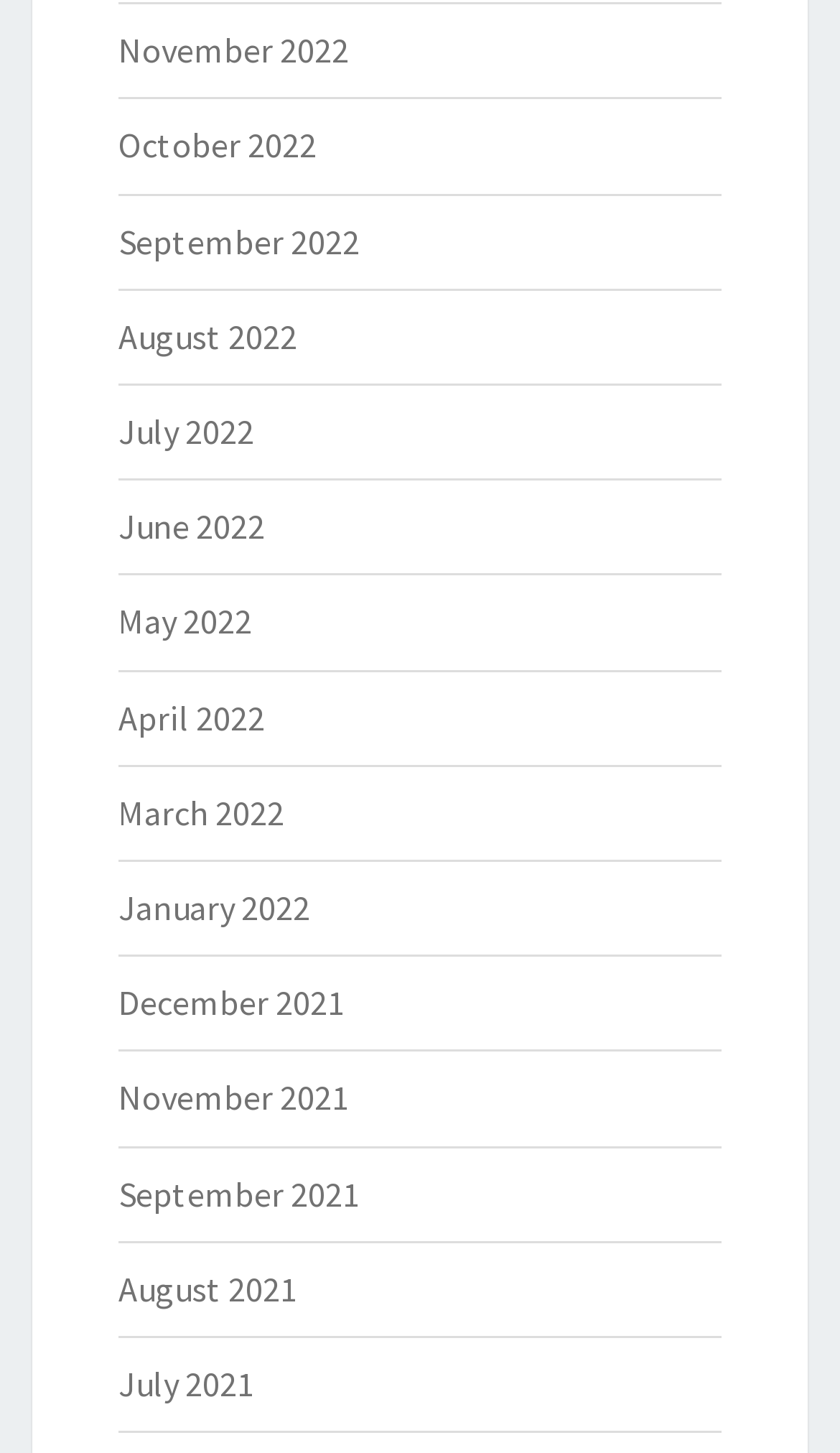Identify the bounding box coordinates of the clickable section necessary to follow the following instruction: "View July 2022". The coordinates should be presented as four float numbers from 0 to 1, i.e., [left, top, right, bottom].

[0.141, 0.282, 0.303, 0.311]